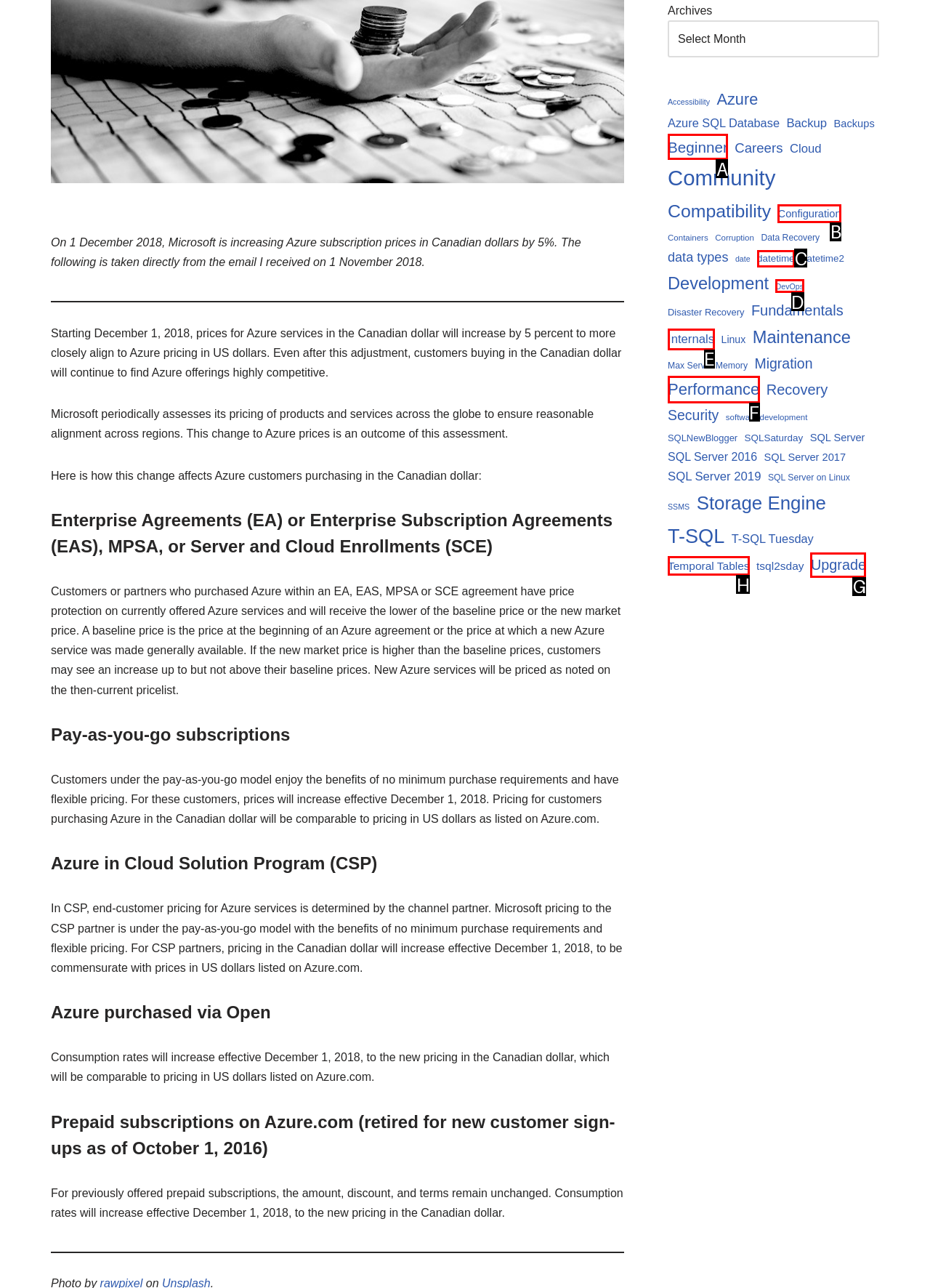Select the HTML element that corresponds to the description: Write for Us. Answer with the letter of the matching option directly from the choices given.

None